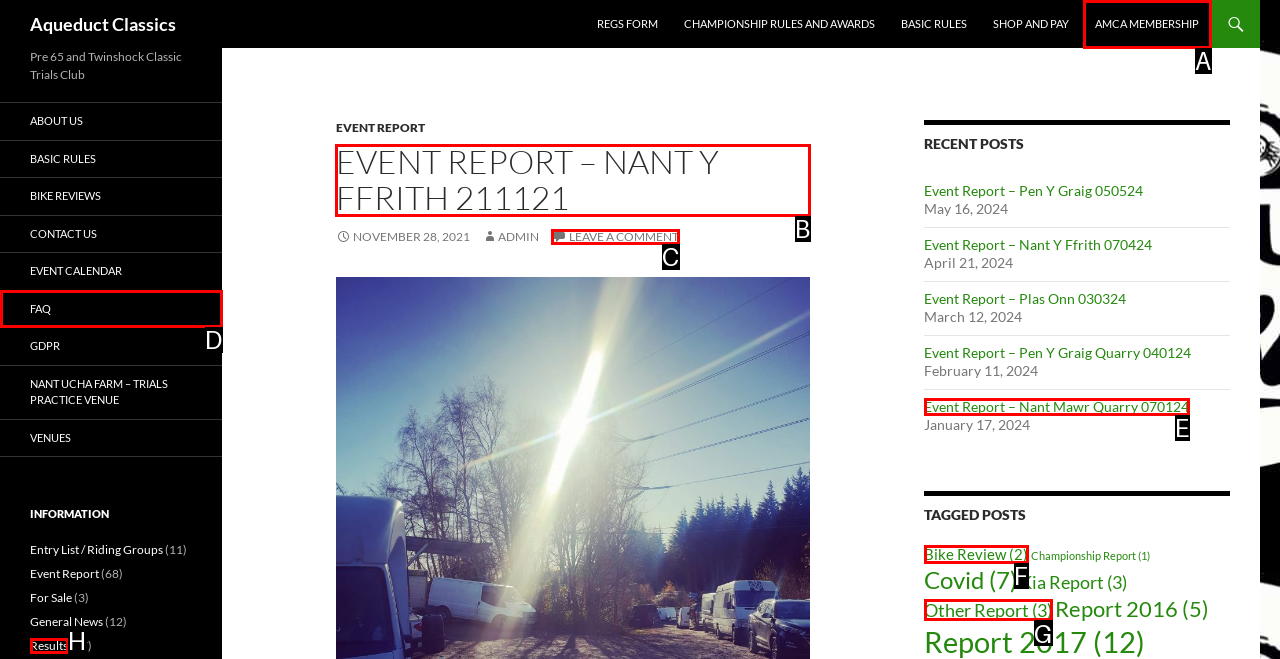Which HTML element should be clicked to fulfill the following task: Read the 'EVENT REPORT – NANT Y FFRITH 211121' article?
Reply with the letter of the appropriate option from the choices given.

B